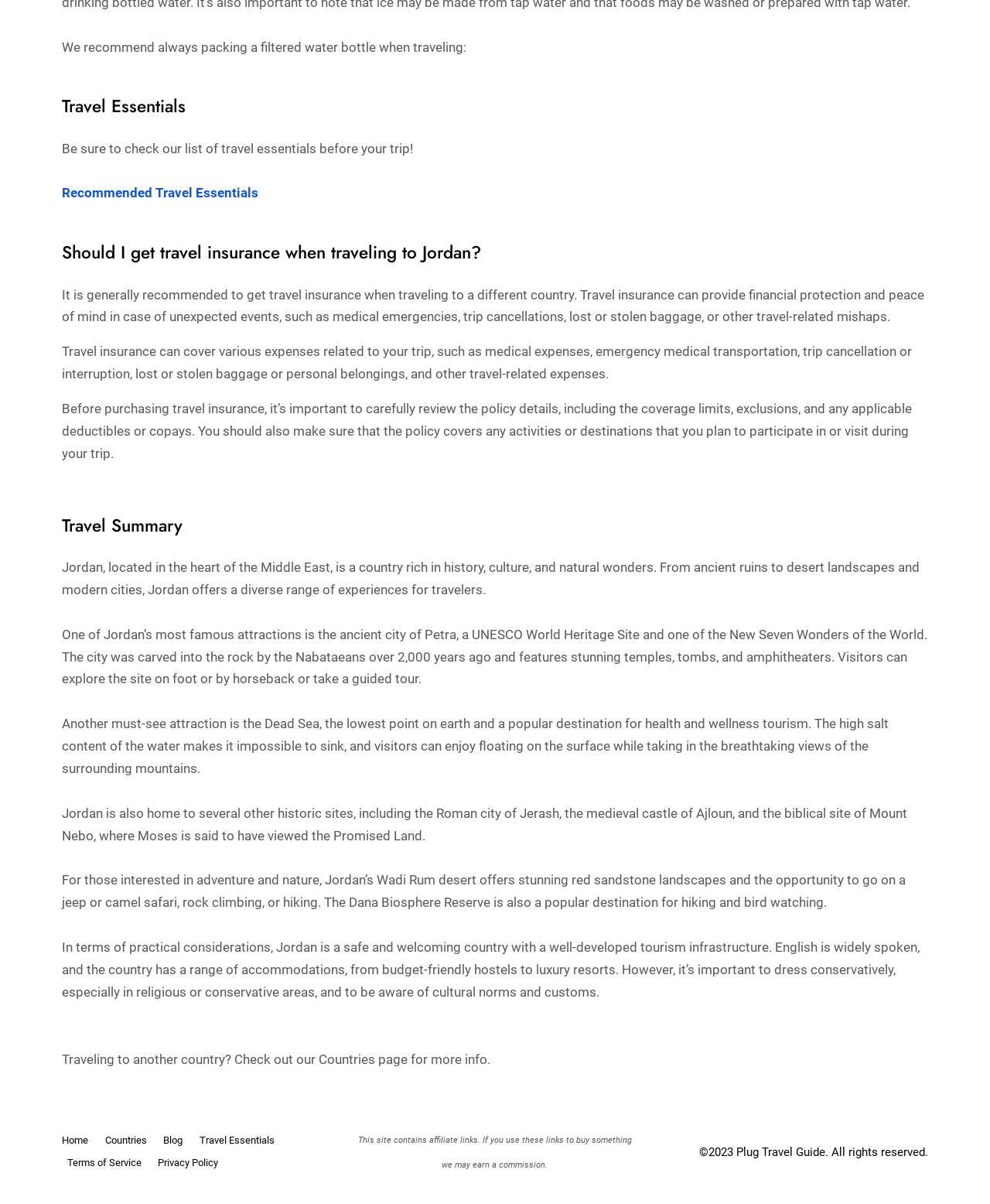What is the purpose of the webpage?
Could you answer the question in a detailed manner, providing as much information as possible?

The webpage appears to be a travel guide, providing information about traveling to Jordan, including travel essentials, attractions, and practical considerations, as evident from the various StaticText elements and links throughout the webpage.